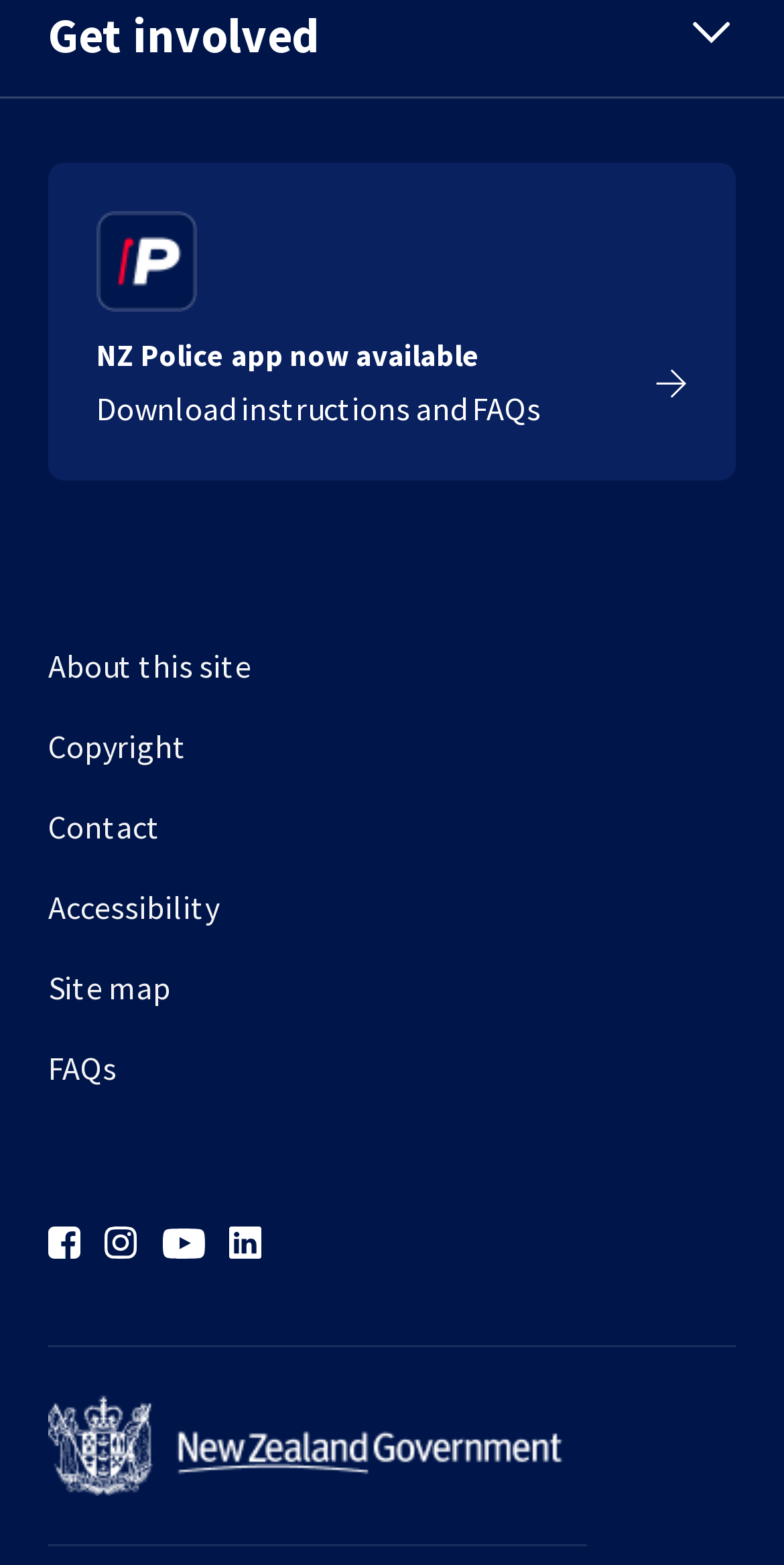From the webpage screenshot, identify the region described by Accessibility. Provide the bounding box coordinates as (top-left x, top-left y, bottom-right x, bottom-right y), with each value being a floating point number between 0 and 1.

[0.062, 0.564, 0.938, 0.615]